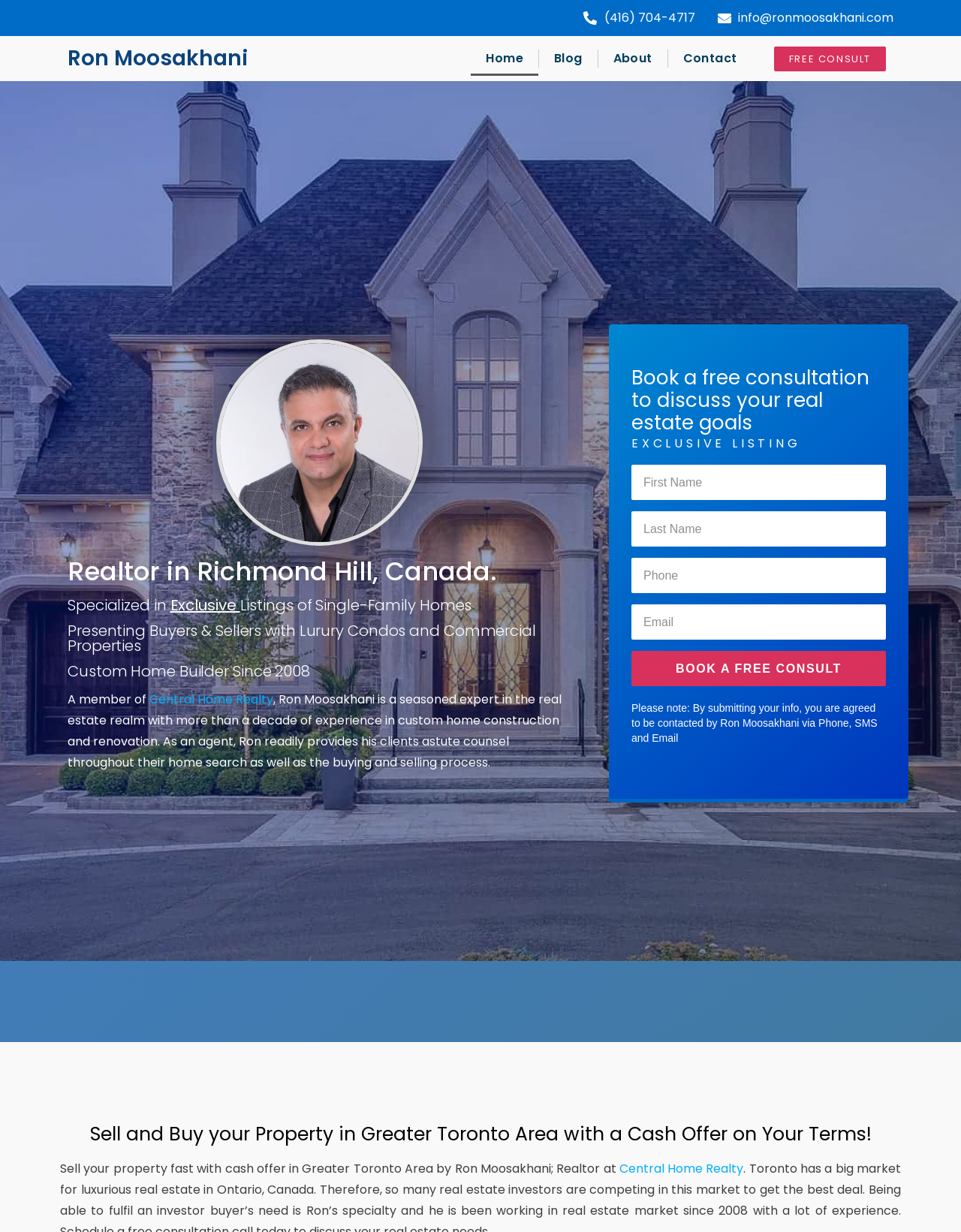Please identify the primary heading on the webpage and return its text.

Realtor in Richmond Hill, Canada.